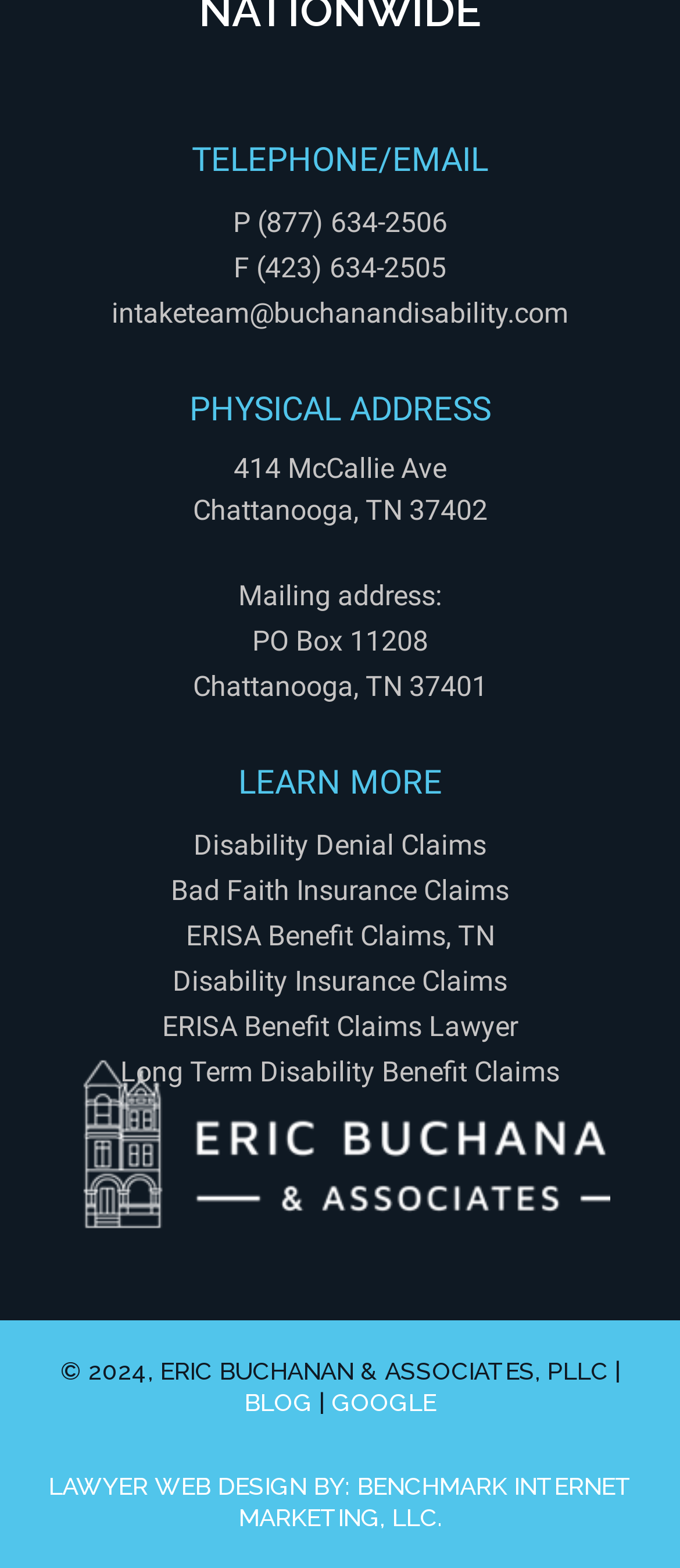Please give the bounding box coordinates of the area that should be clicked to fulfill the following instruction: "Email the intake team". The coordinates should be in the format of four float numbers from 0 to 1, i.e., [left, top, right, bottom].

[0.164, 0.189, 0.836, 0.21]